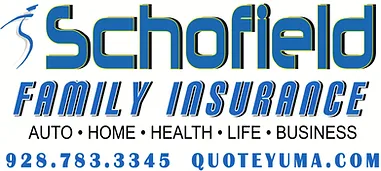What type of insurance services are offered?
Provide a fully detailed and comprehensive answer to the question.

The logo highlights various insurance services, including Auto, Home, Health, Life, and Business insurance, emphasizing the agency's comprehensive coverage options for families and individuals.